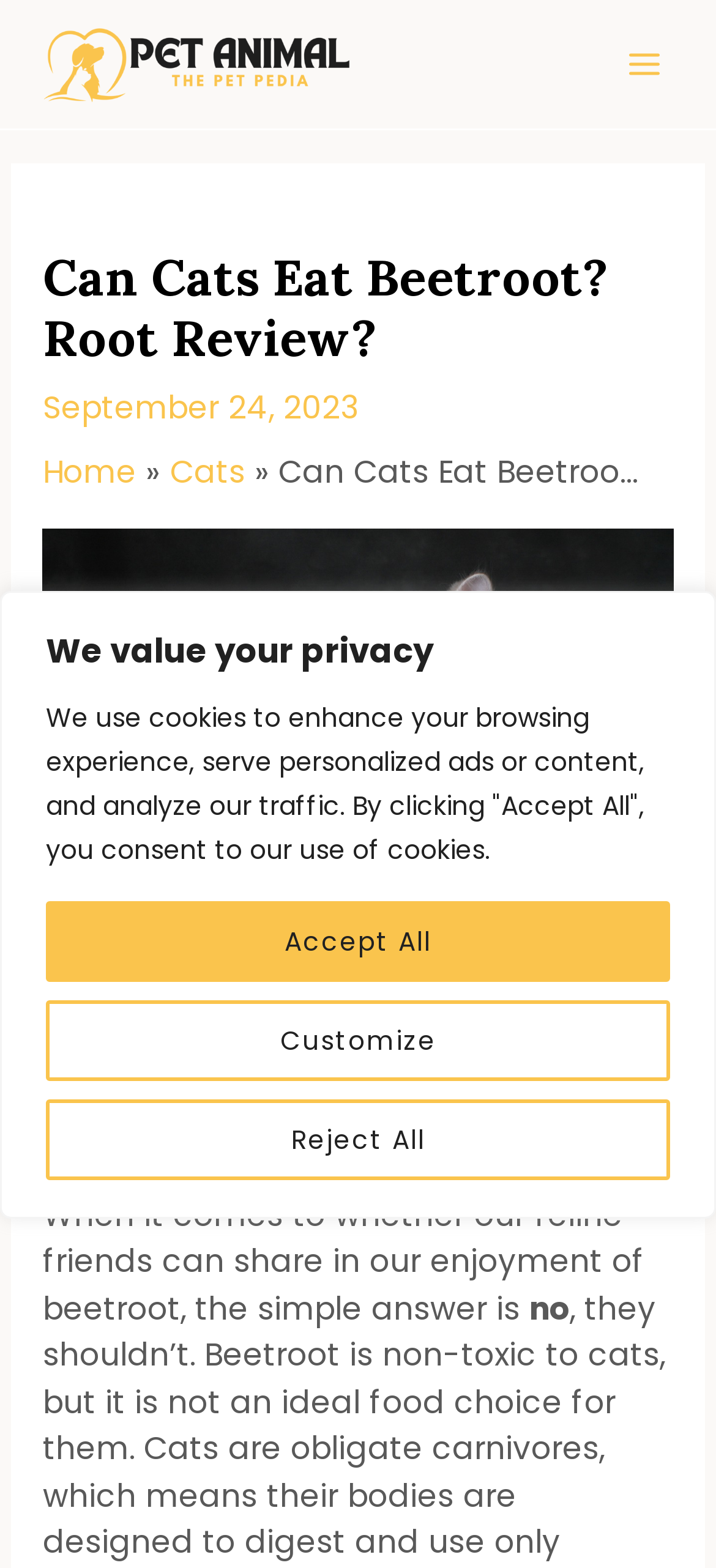What is the section below the article called?
Look at the image and respond with a one-word or short phrase answer.

Post navigation